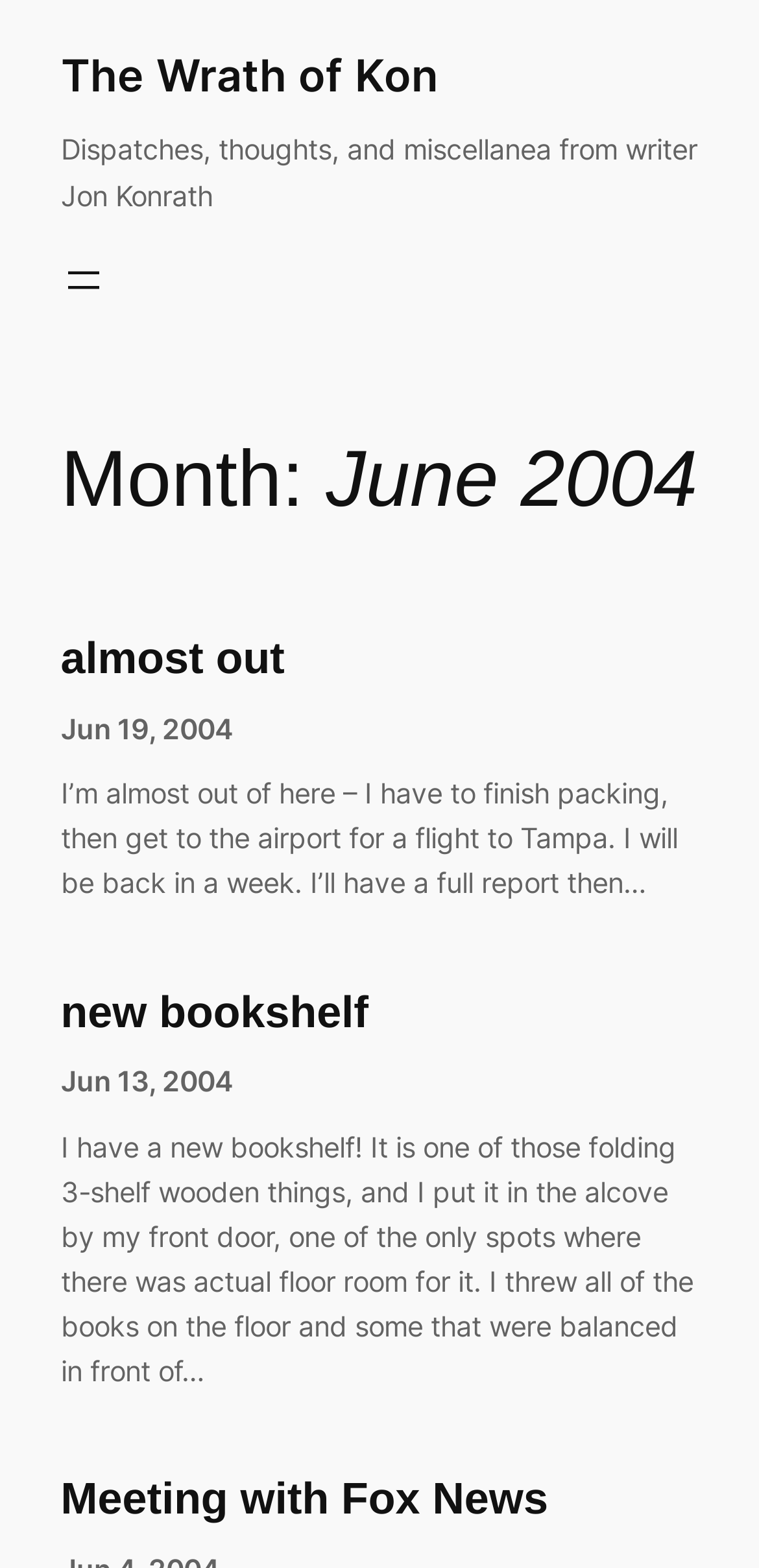What is the purpose of the button 'Open menu'?
Answer the question with a detailed and thorough explanation.

The button 'Open menu' is a navigation element that has a popup dialog, indicating that it is used to open a menu. This button is located at the top of the webpage.